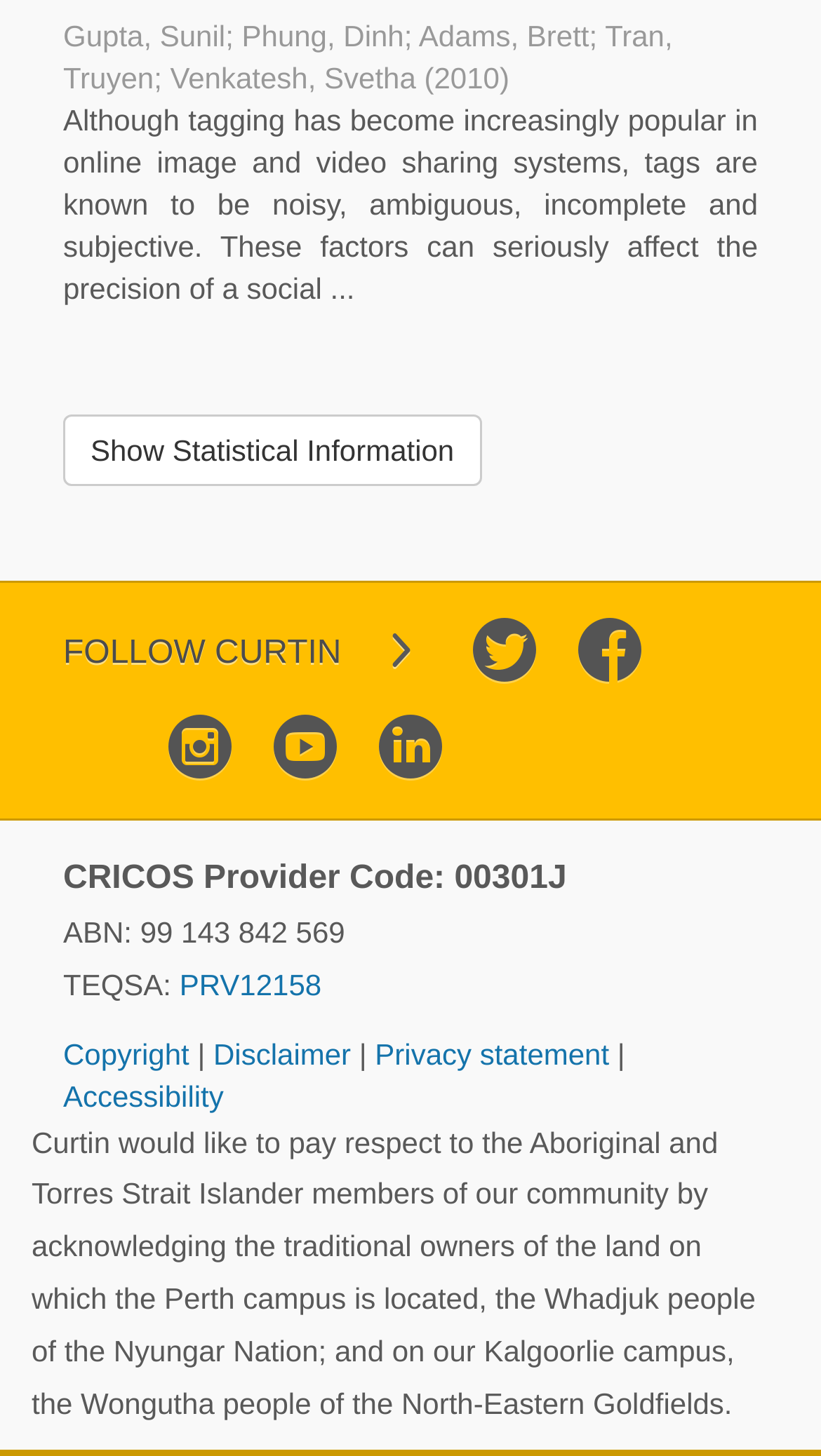Can you specify the bounding box coordinates for the region that should be clicked to fulfill this instruction: "View PRV12158".

[0.219, 0.664, 0.392, 0.687]